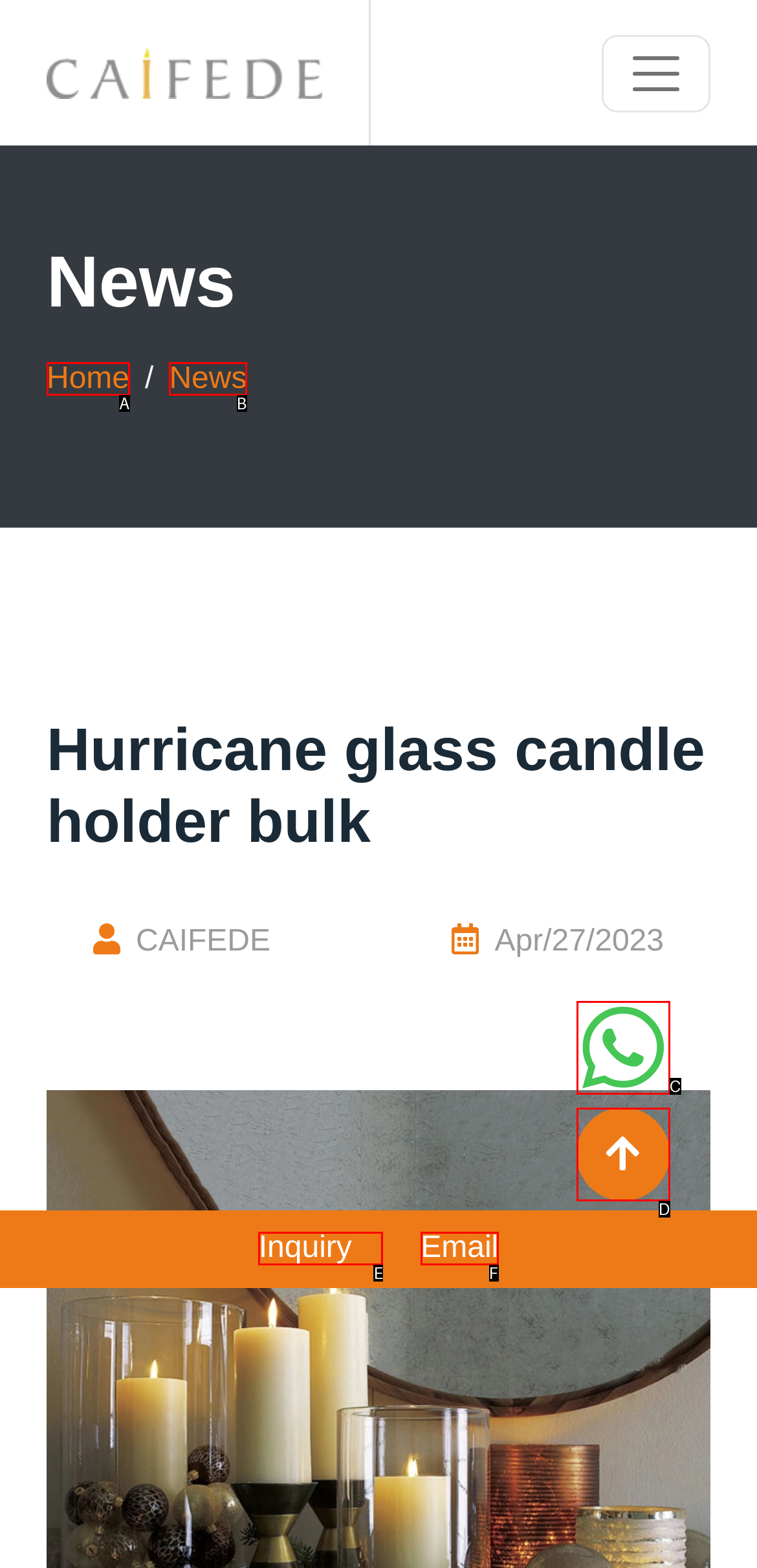Select the HTML element that corresponds to the description: Home. Reply with the letter of the correct option.

A